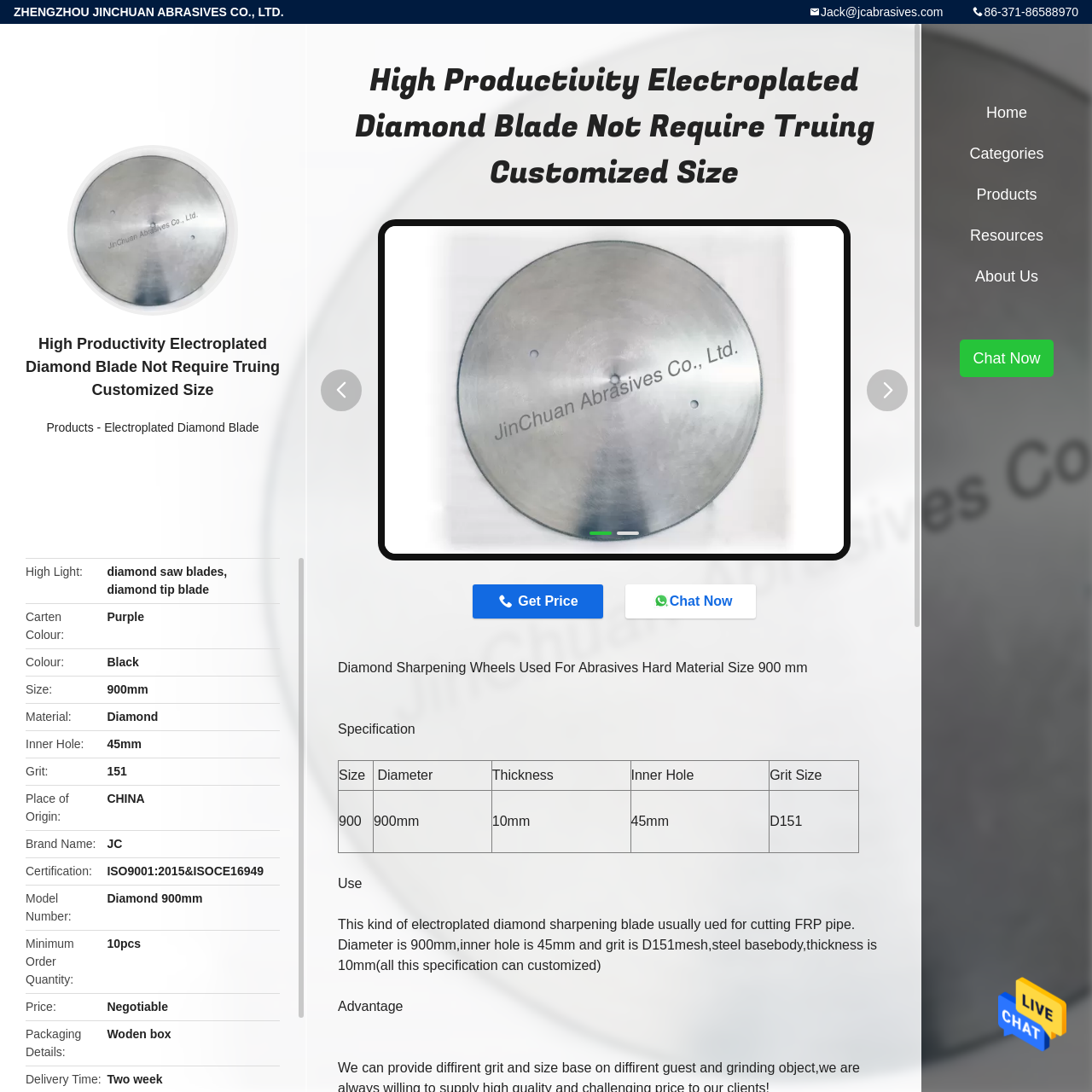What is the material of the diamond blade?
Refer to the image and provide a one-word or short phrase answer.

Diamond